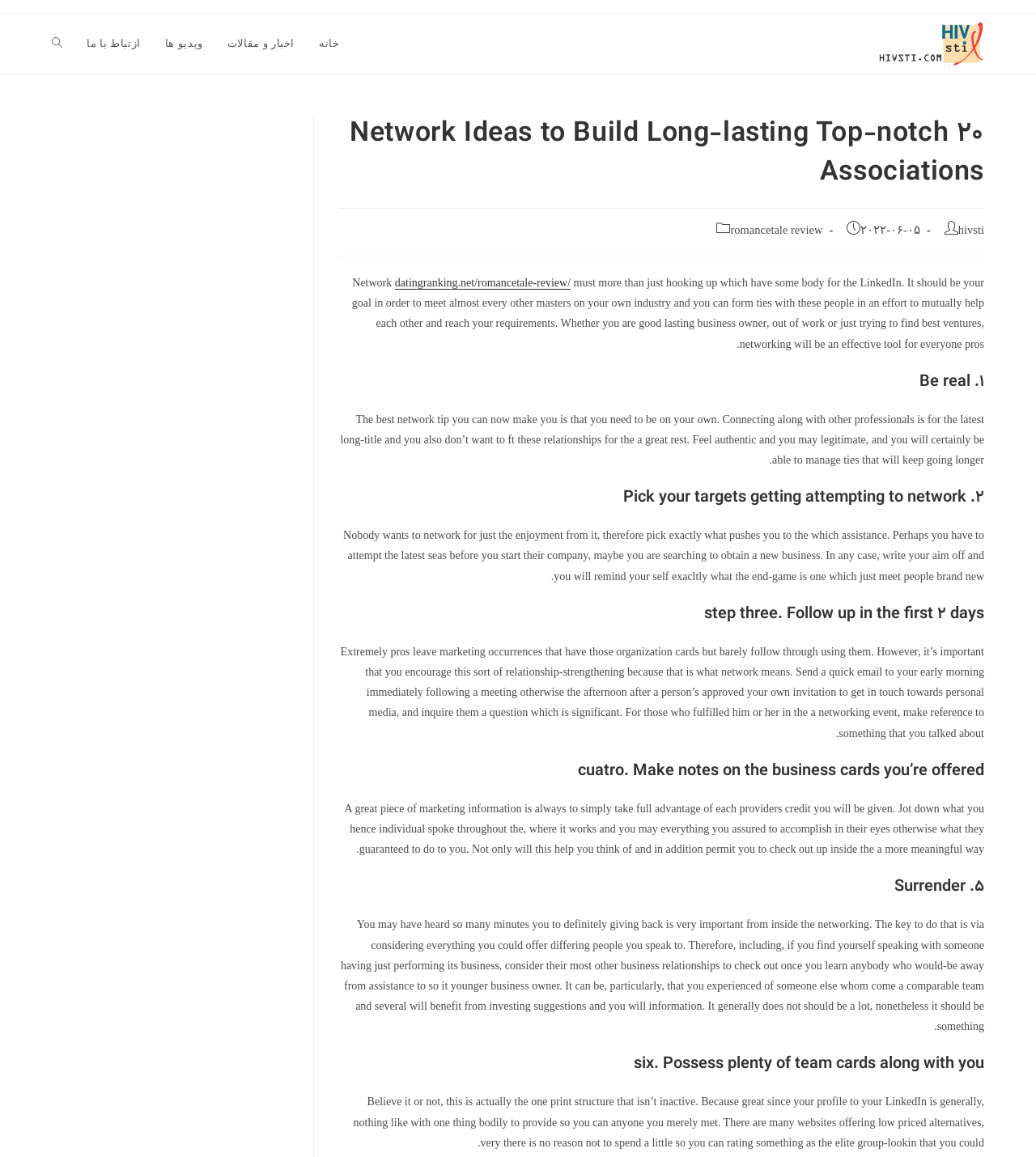Give a detailed explanation of the elements present on the webpage.

This webpage appears to be a blog post or article about networking, specifically providing 20 network ideas to build long-lasting top-notch associations. The page has a header section with links to "خانه" (home), "اخبار و مقالات" (news and articles), "ویدیو ها" (videos), "ازتباط با ما" (contact us), and "Toggle website search". 

Below the header, there is a large heading that reads "۲۰ Network Ideas to Build Long-lasting Top-notch Associations" in both English and Persian. 

On the right side of the page, there is a section with information about the post author, publication date, and post category. The post category is "romancetale review" and is linked to a URL. 

The main content of the page is divided into sections, each with a heading and a paragraph of text. The headings are numbered from ۱ to ۶, and the text provides tips and advice on networking, such as being authentic, setting goals, following up with new contacts, and giving back to others. 

Throughout the page, there are no images except for one small image associated with the link "مراکز مشاوره ایدز و بیماری های رفتاری" (counseling centers for AIDS and behavioral diseases) at the top of the page.